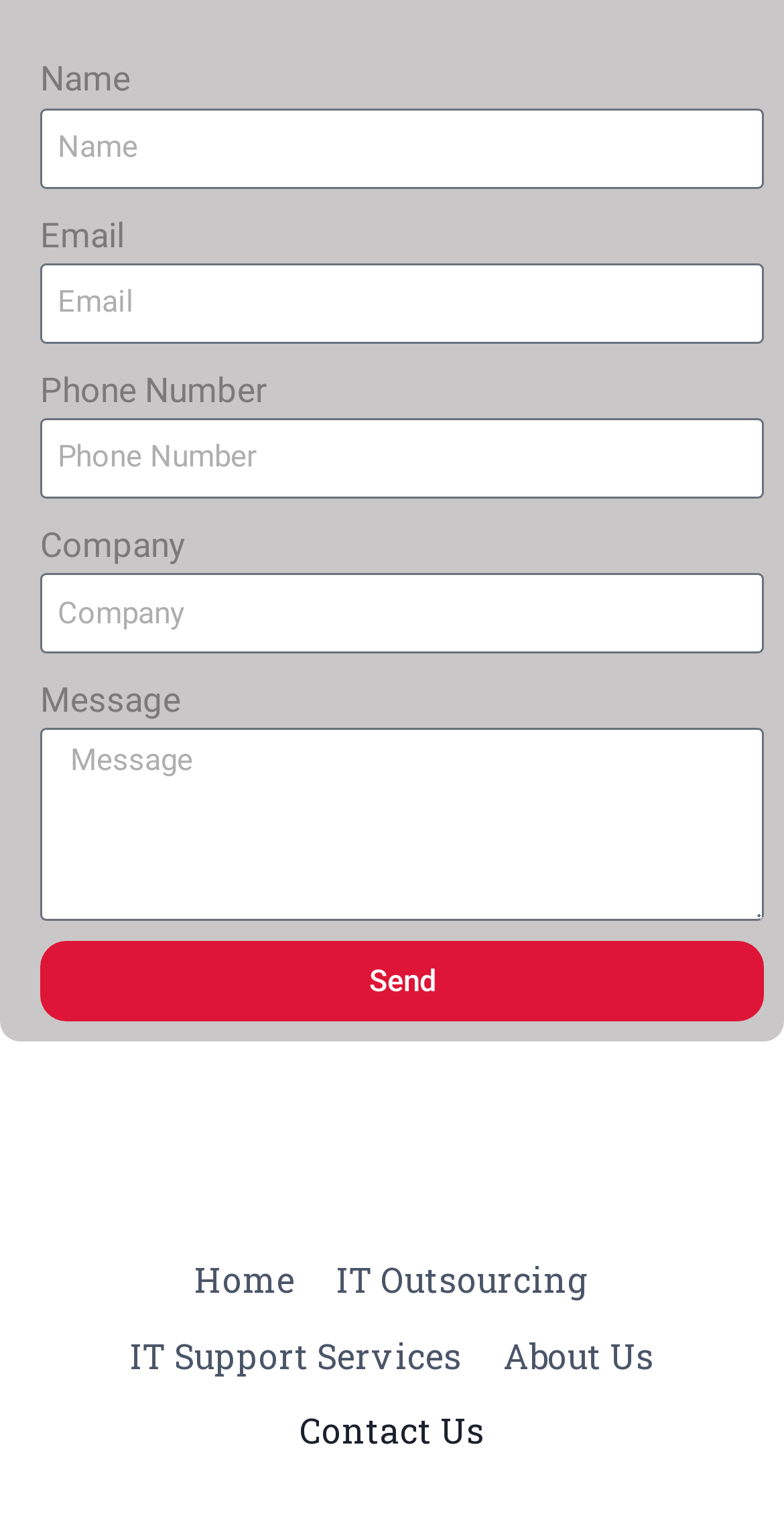Locate the bounding box coordinates of the region to be clicked to comply with the following instruction: "Contact Us". The coordinates must be four float numbers between 0 and 1, in the form [left, top, right, bottom].

[0.356, 0.912, 0.644, 0.961]